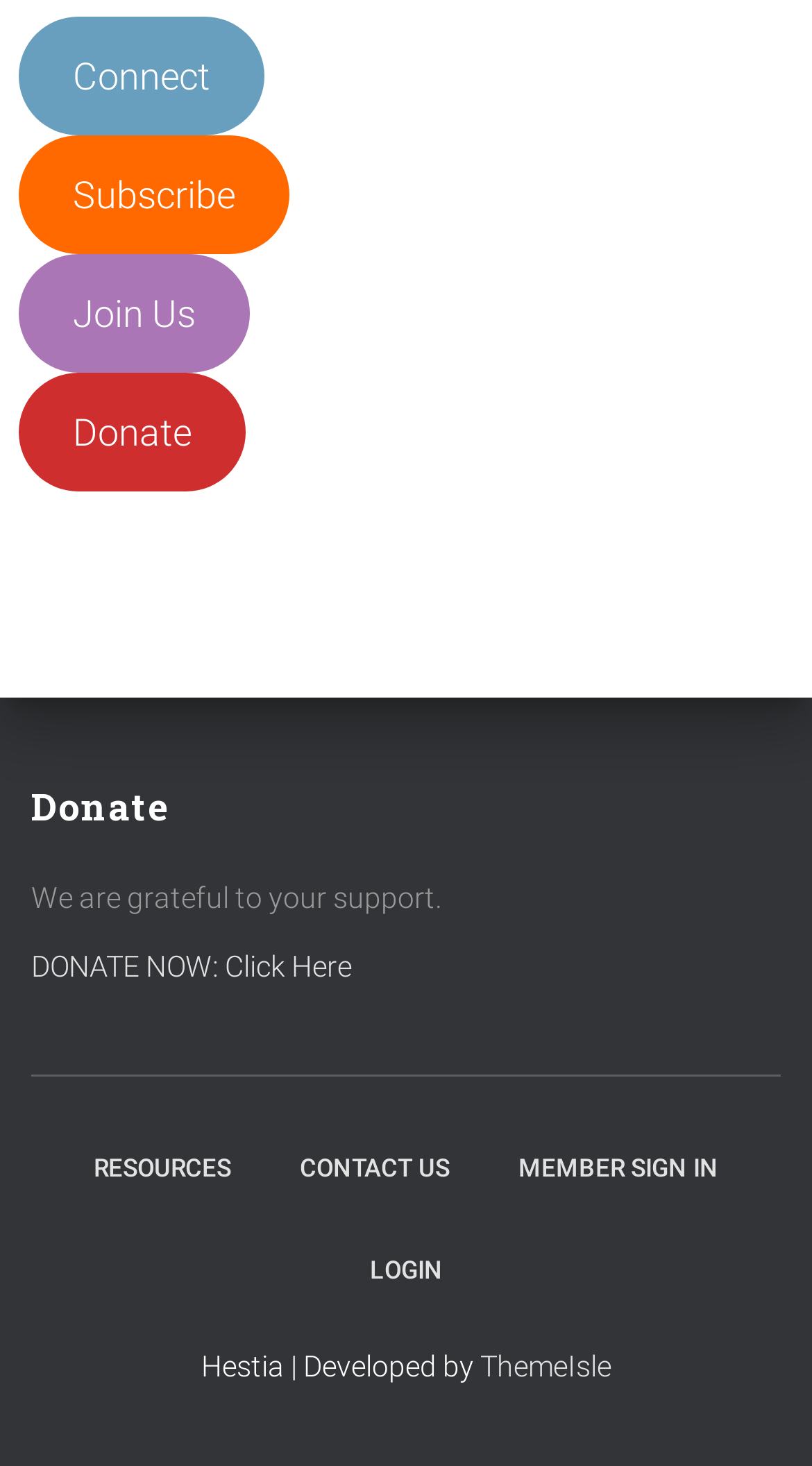Please specify the bounding box coordinates of the clickable region necessary for completing the following instruction: "Visit the 'RESOURCES' page". The coordinates must consist of four float numbers between 0 and 1, i.e., [left, top, right, bottom].

[0.077, 0.762, 0.323, 0.832]